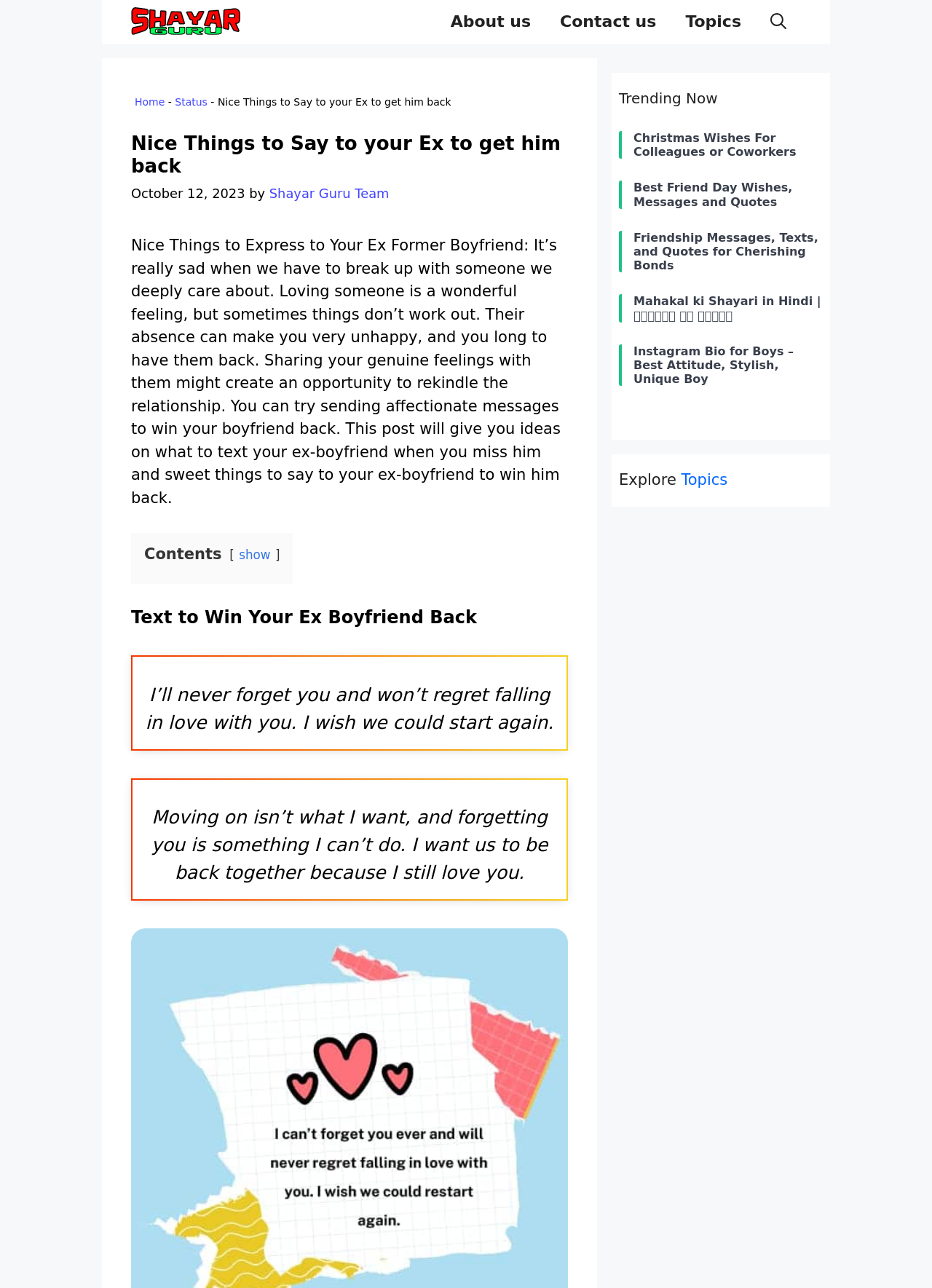Locate the bounding box coordinates of the clickable element to fulfill the following instruction: "Explore the 'Topics' page". Provide the coordinates as four float numbers between 0 and 1 in the format [left, top, right, bottom].

[0.731, 0.366, 0.781, 0.379]